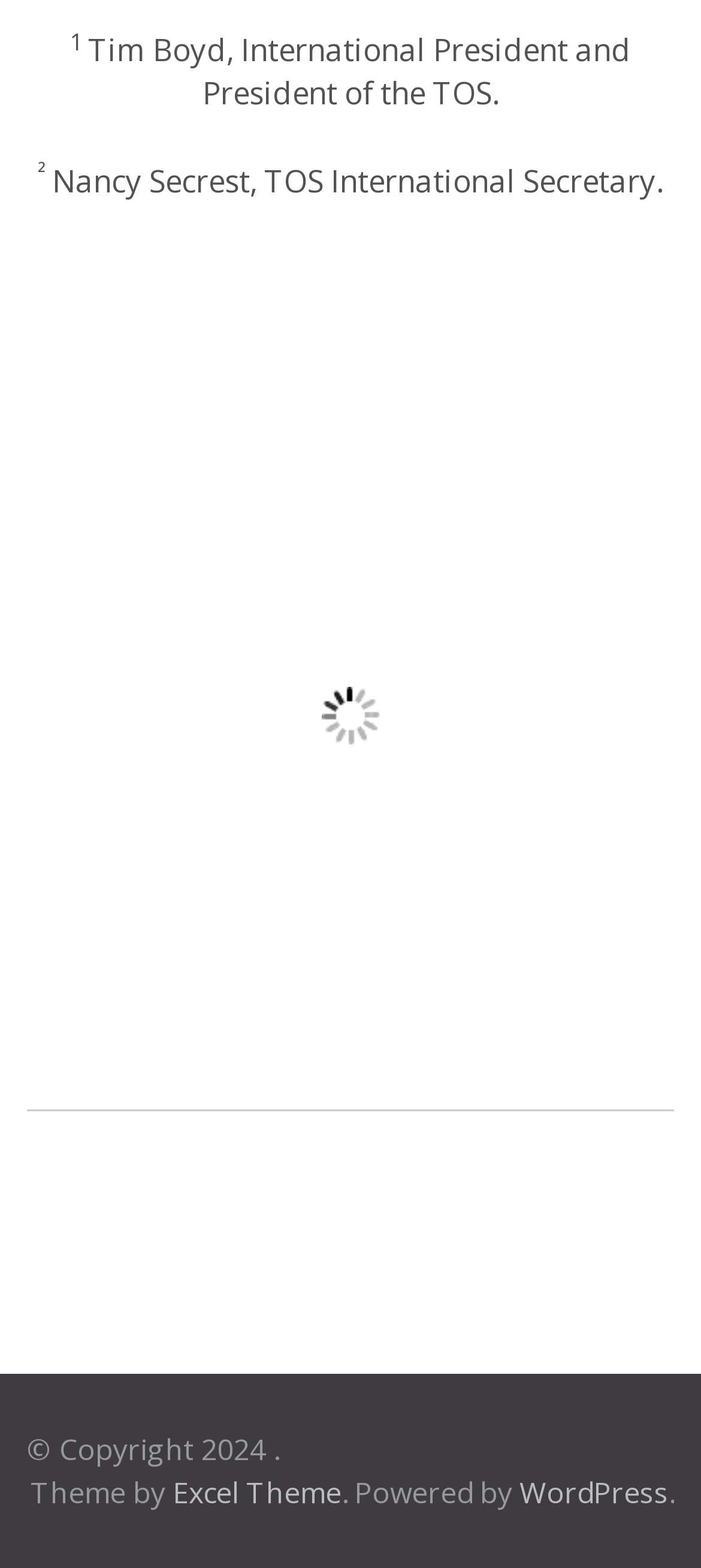Identify and provide the bounding box for the element described by: "Excel Theme".

[0.246, 0.94, 0.487, 0.965]